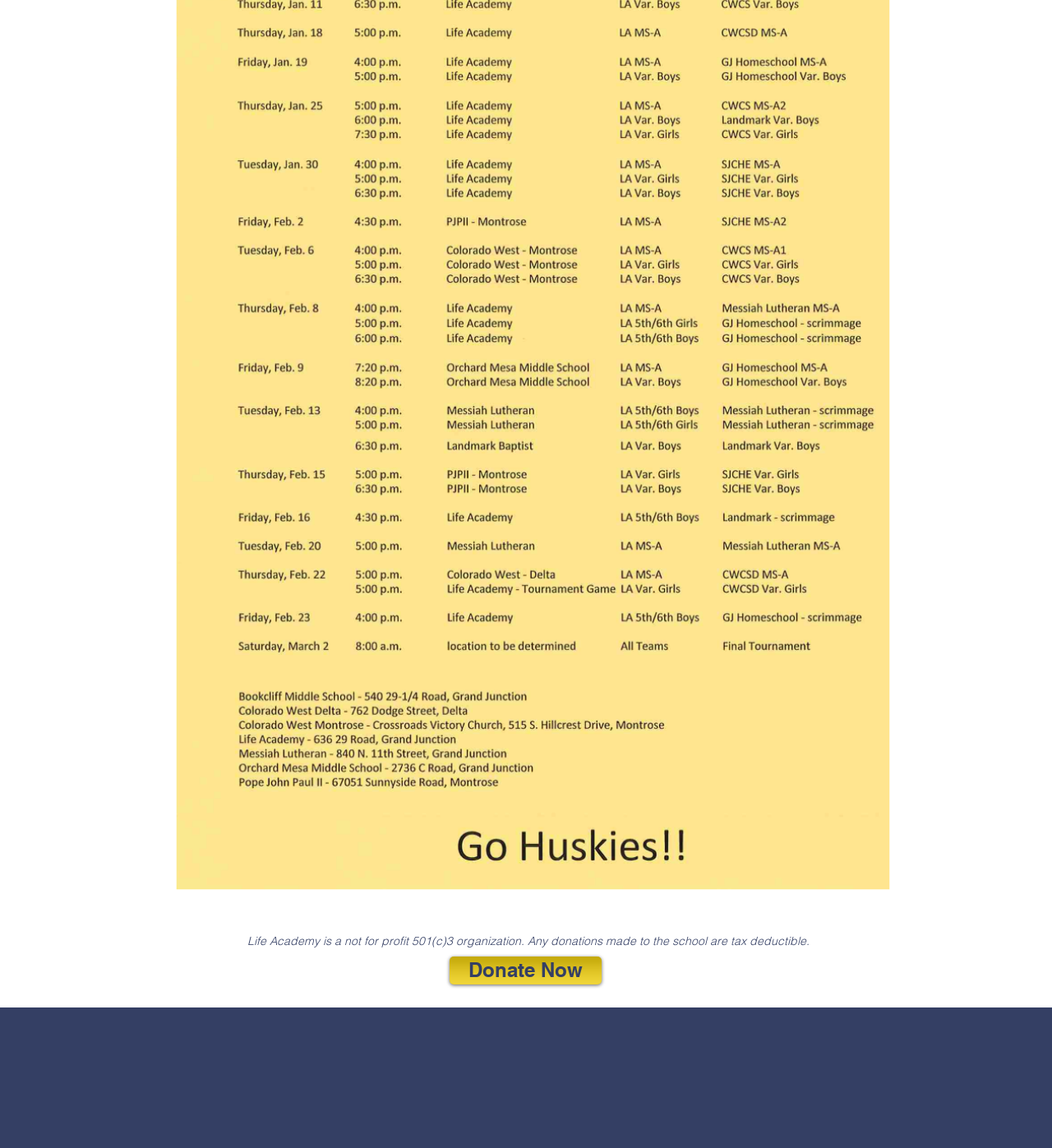Determine the bounding box for the UI element that matches this description: "Donate Now".

[0.427, 0.833, 0.572, 0.857]